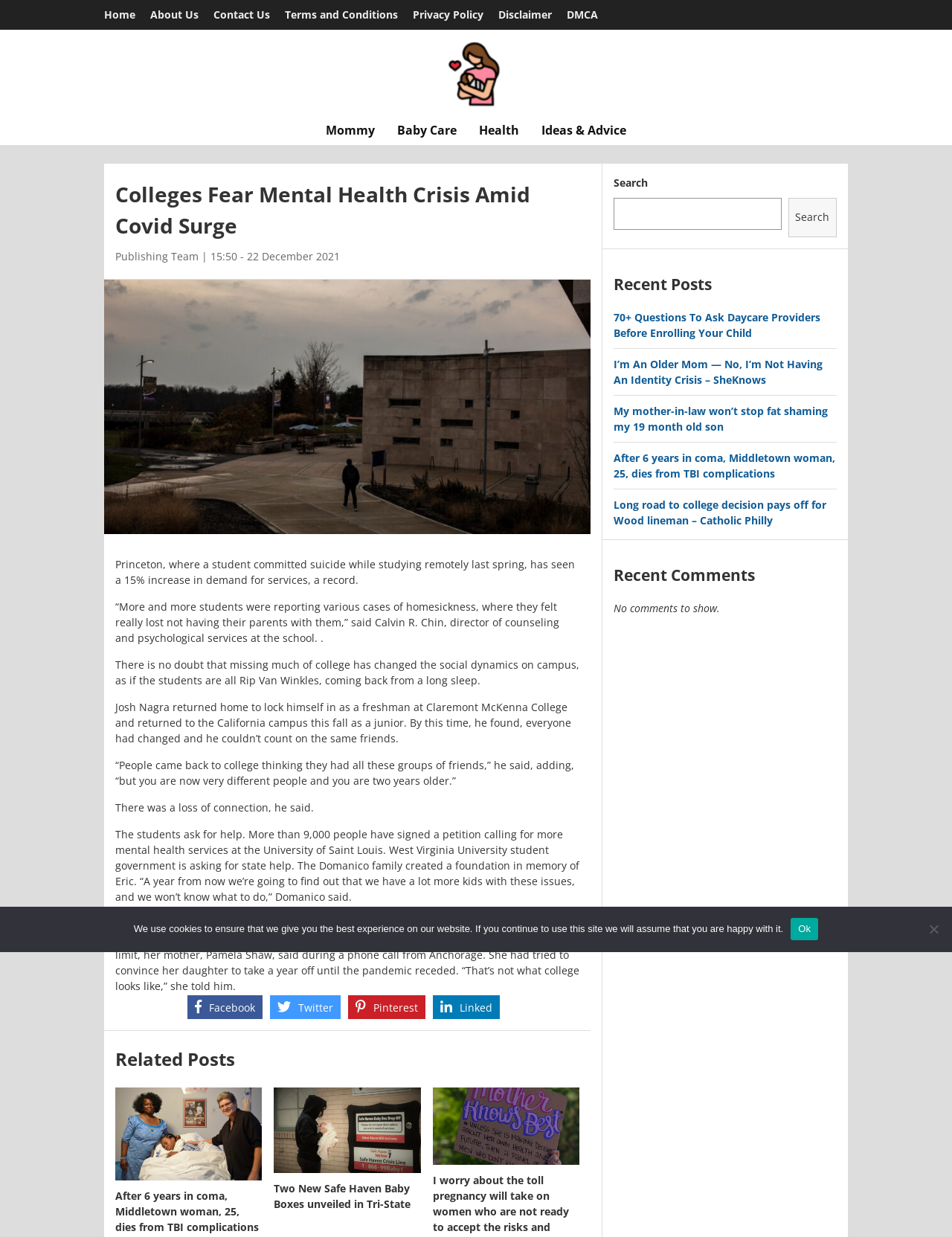Please look at the image and answer the question with a detailed explanation: What is the name of the director of counseling and psychological services at Princeton?

The article quotes Calvin R. Chin, director of counseling and psychological services at Princeton, saying that more and more students were reporting various cases of homesickness, where they felt really lost not having their parents with them.